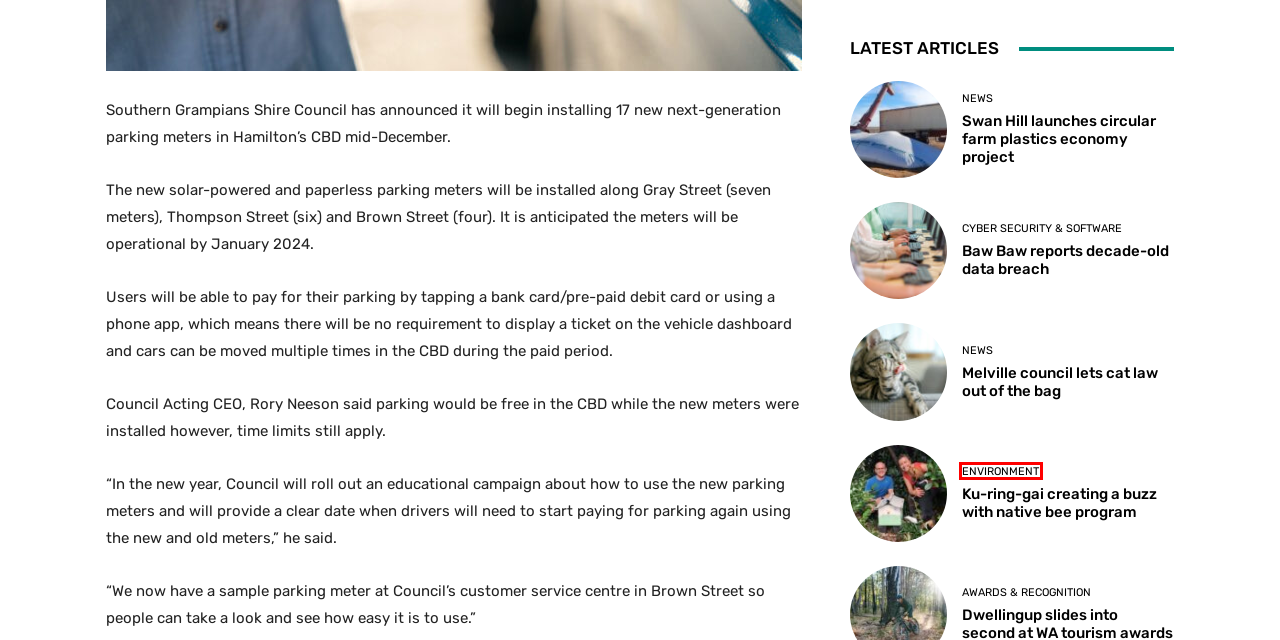You have a screenshot of a webpage with a red rectangle bounding box. Identify the best webpage description that corresponds to the new webpage after clicking the element within the red bounding box. Here are the candidates:
A. Ku-ring-gai creating a buzz with native bee program - Inside Local Government
B. Environment Archives - Inside Local Government
C. Baw Baw reports decade-old data breach - Inside Local Government
D. Cyber Security & Software Archives - Inside Local Government
E. Swan Hill launches circular farm plastics economy project - Inside Local Government
F. Melville council lets cat law out of the bag - Inside Local Government
G. News Archives - Inside Local Government
H. Subscribe - Inside Local Government

B